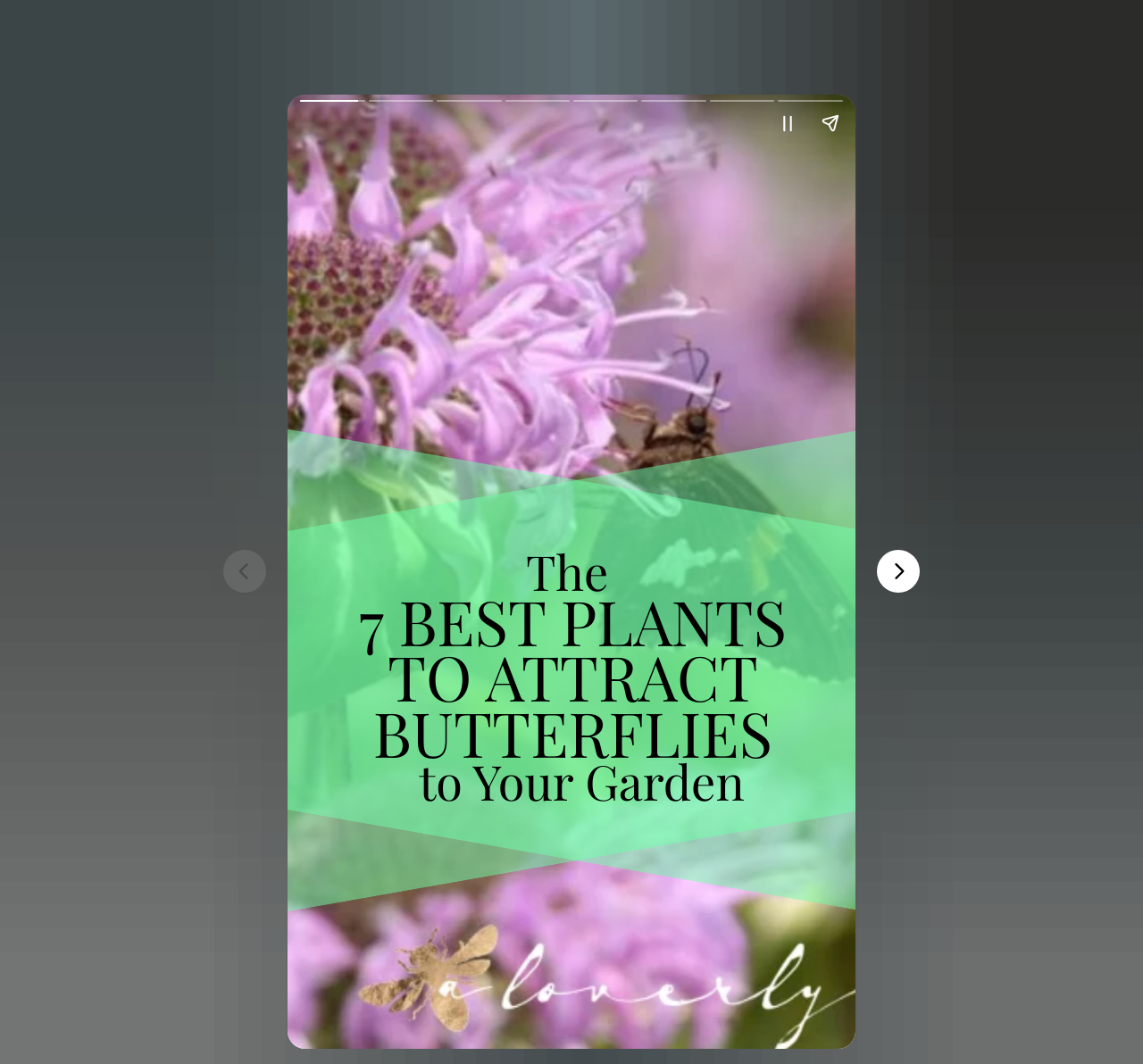Determine the bounding box for the described HTML element: "aria-label="Pause story"". Ensure the coordinates are four float numbers between 0 and 1 in the format [left, top, right, bottom].

[0.67, 0.095, 0.708, 0.136]